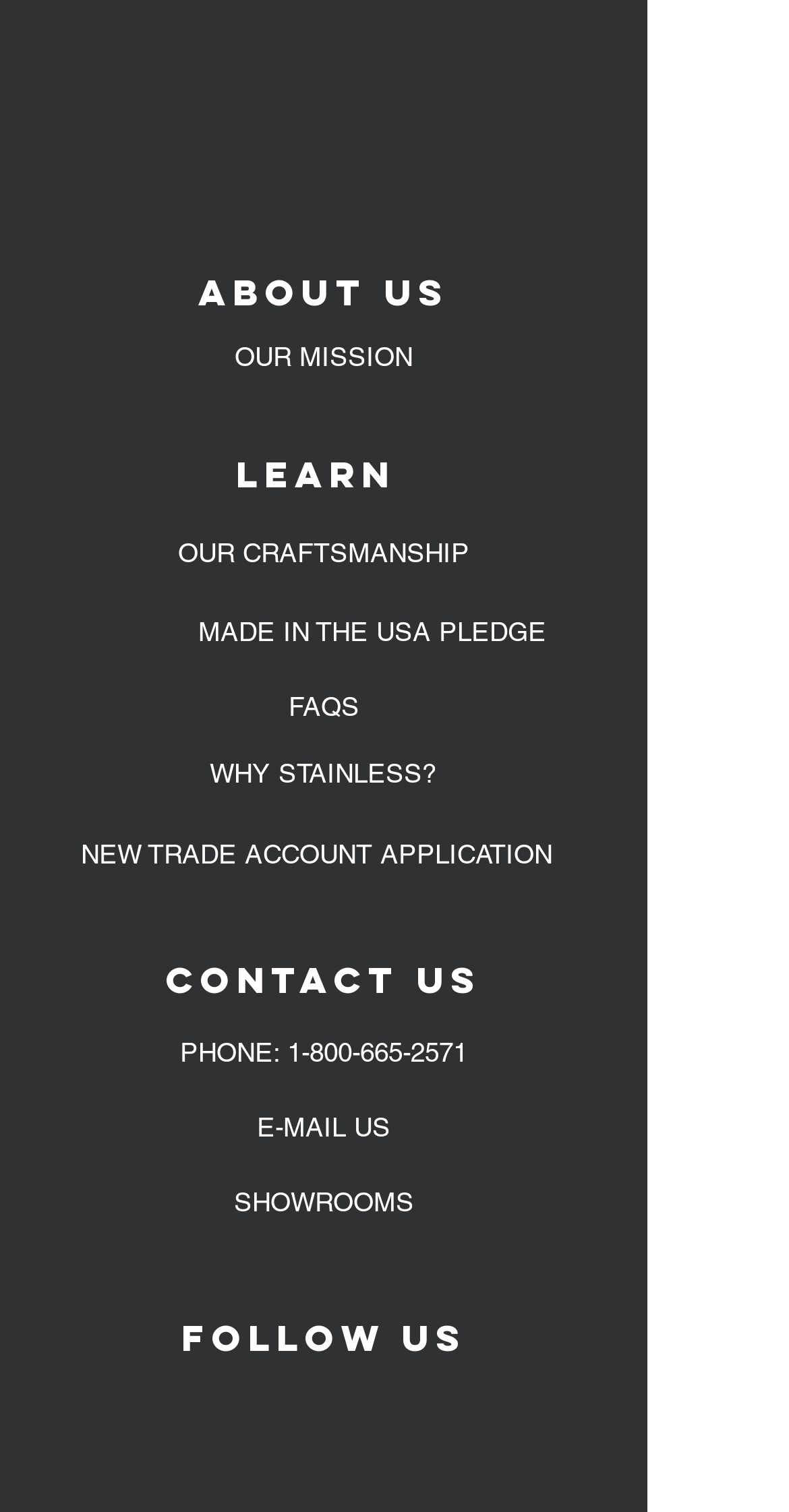Please determine the bounding box coordinates for the UI element described as: "MADE IN THE USA PLEDGE".

[0.251, 0.405, 0.692, 0.433]